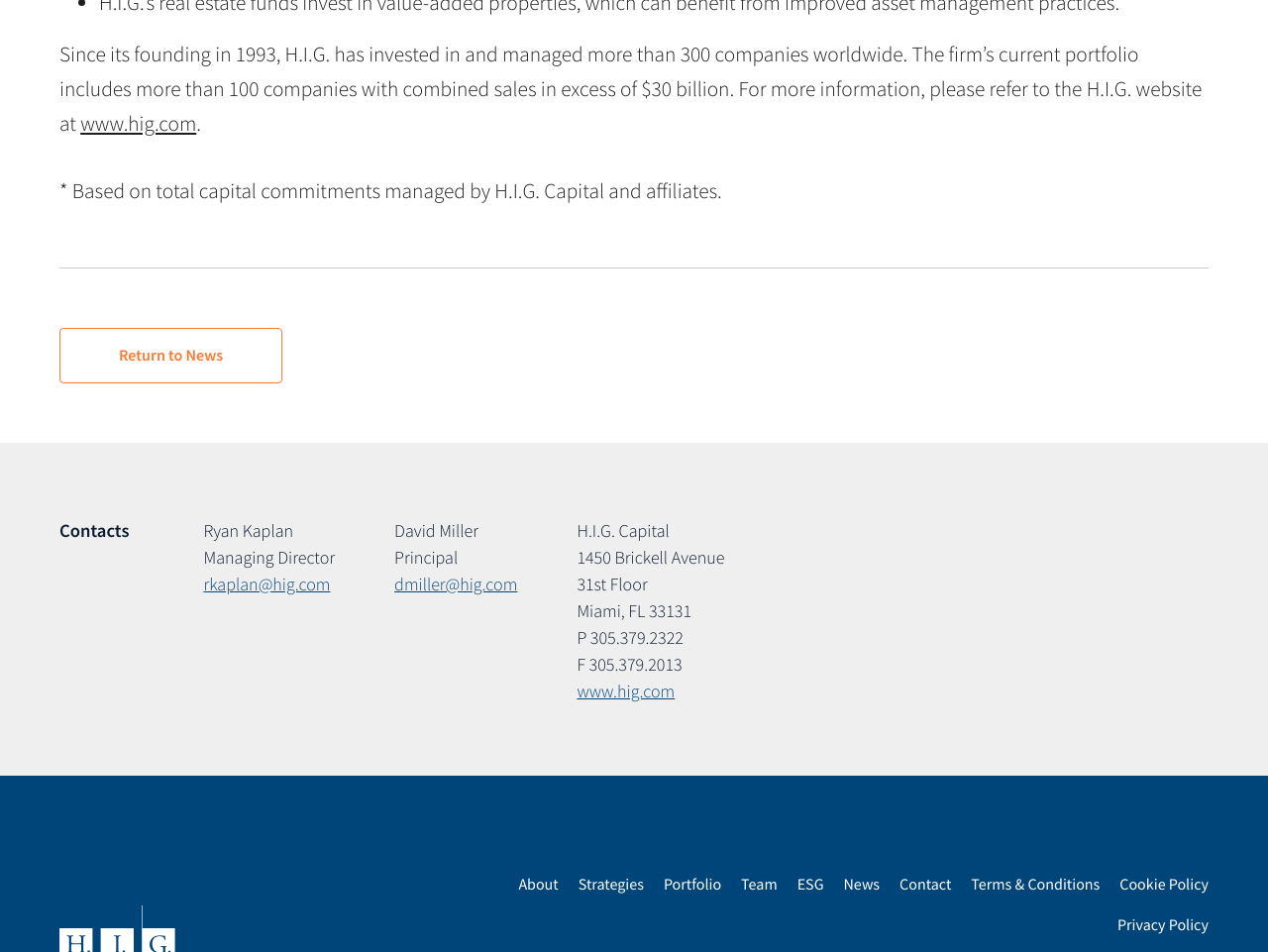Locate the UI element described by Cookie Policy in the provided webpage screenshot. Return the bounding box coordinates in the format (top-left x, top-left y, bottom-right x, bottom-right y), ensuring all values are between 0 and 1.

[0.883, 0.919, 0.953, 0.946]